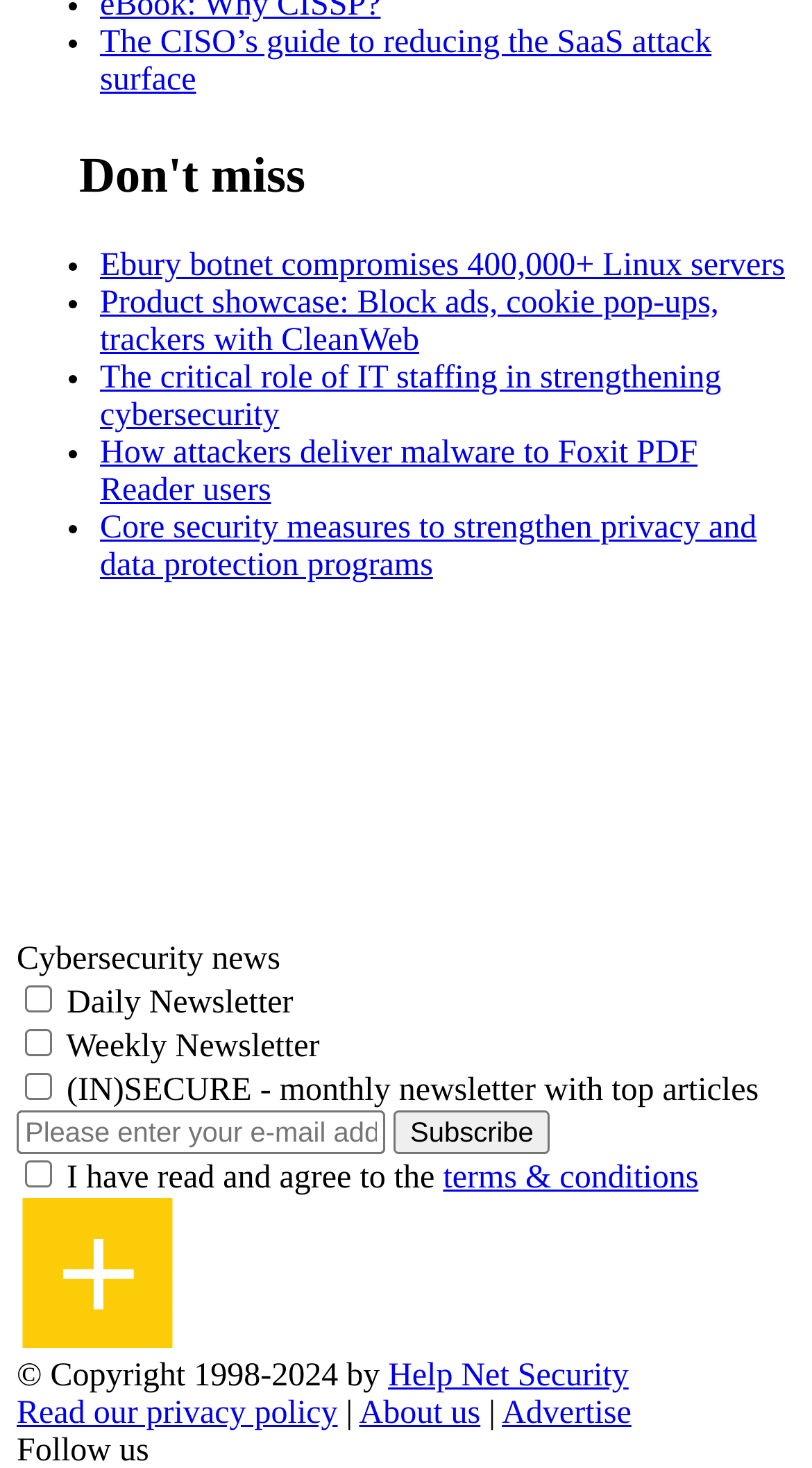Identify the bounding box of the UI component described as: "Subscribe".

[0.485, 0.756, 0.678, 0.786]